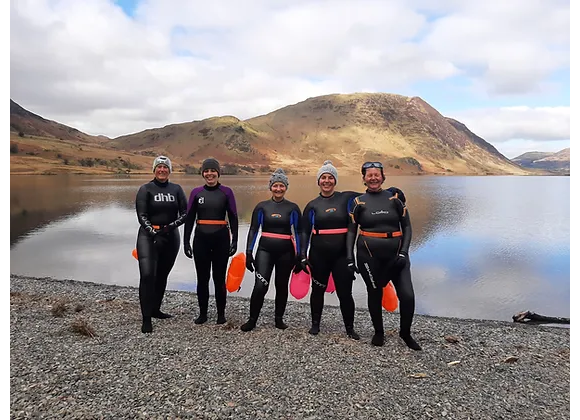Create a detailed narrative that captures the essence of the image.

The image captures a group of five individuals standing on a pebbly lakeshore, each dressed in wet suits and wearing matching swim caps. They are preparing for a beginner swim session in a stunning outdoor setting, likely in the Lake District, an area known for its natural beauty and outdoor swimming opportunities. The background showcases rolling hills and calm water, reflecting a serene atmosphere ideal for wild swimming. The participants hold brightly colored swim aids, indicating a focus on safety and enjoyment as they embark on their swimming adventure. This scene embodies camaraderie and the spirit of adventure, inviting others to join in on the experience of exploring wild swimming.